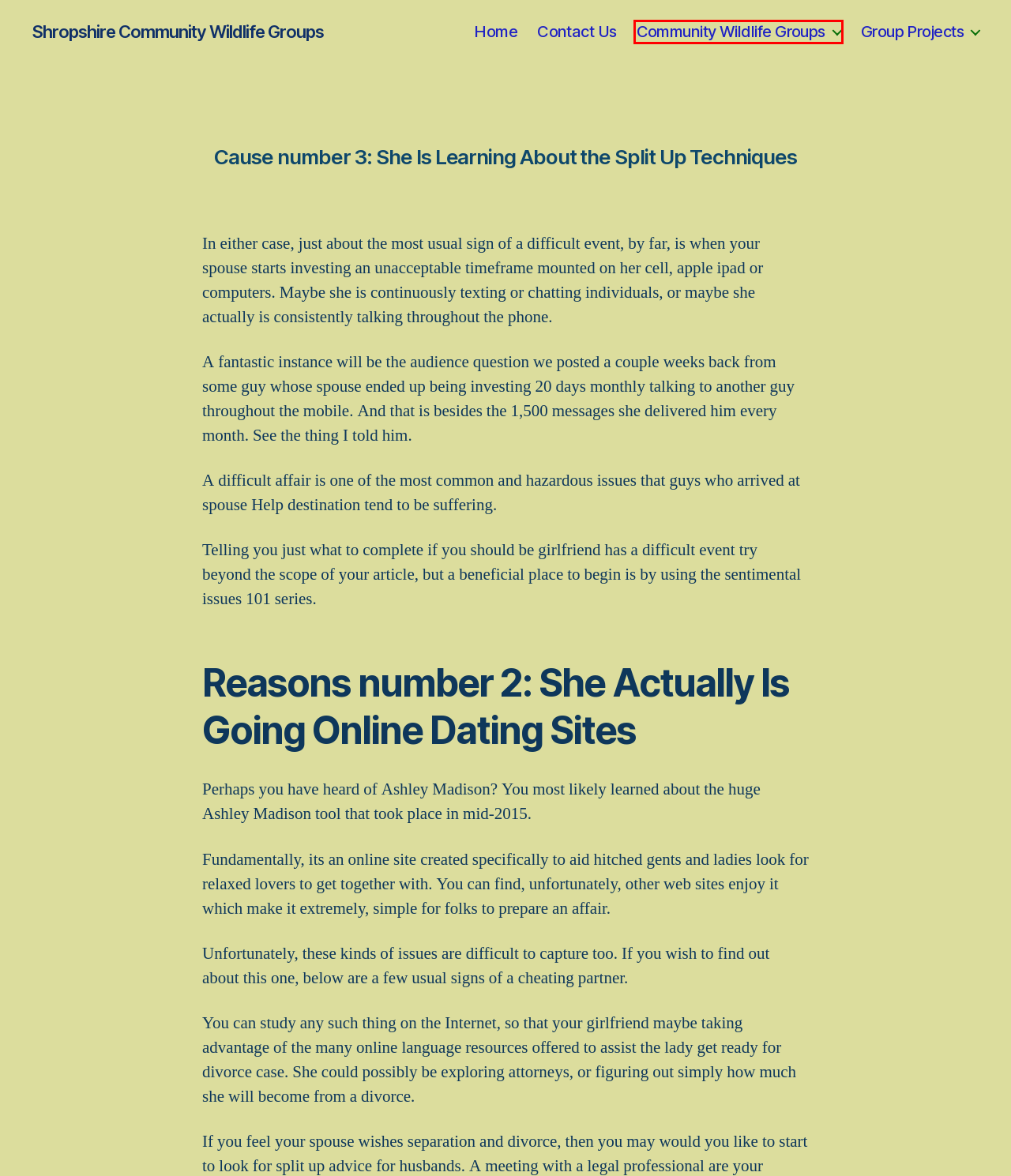Observe the provided screenshot of a webpage with a red bounding box around a specific UI element. Choose the webpage description that best fits the new webpage after you click on the highlighted element. These are your options:
A. Community Wildlife Groups – Shropshire Community  Wildlife Groups
B. Camlad Valley – Events – Shropshire Community  Wildlife Groups
C. Contact Us – Shropshire Community  Wildlife Groups
D. Stepping Stones – Shropshire Community  Wildlife Groups
E. Clee Hill – Bird Group – Shropshire Community  Wildlife Groups
F. Group Projects – Shropshire Community  Wildlife Groups
G. Save Our Curlews – Shropshire Community  Wildlife Groups
H. Shropshire Community  Wildlife Groups

A